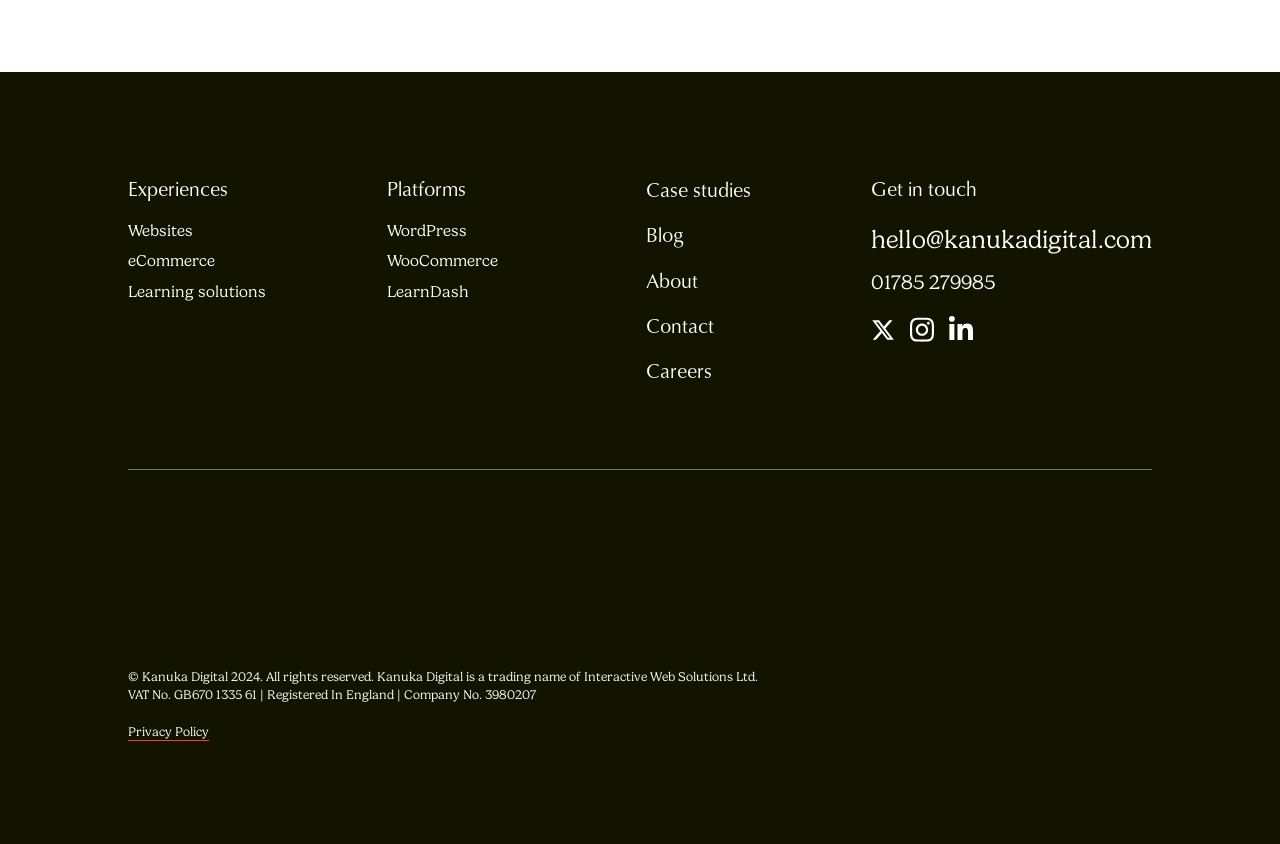What is the company name of Kanuka Digital?
Could you please answer the question thoroughly and with as much detail as possible?

The footer section of the page mentions that Kanuka Digital is a trading name of Interactive Web Solutions Ltd, indicating that this is the company name.